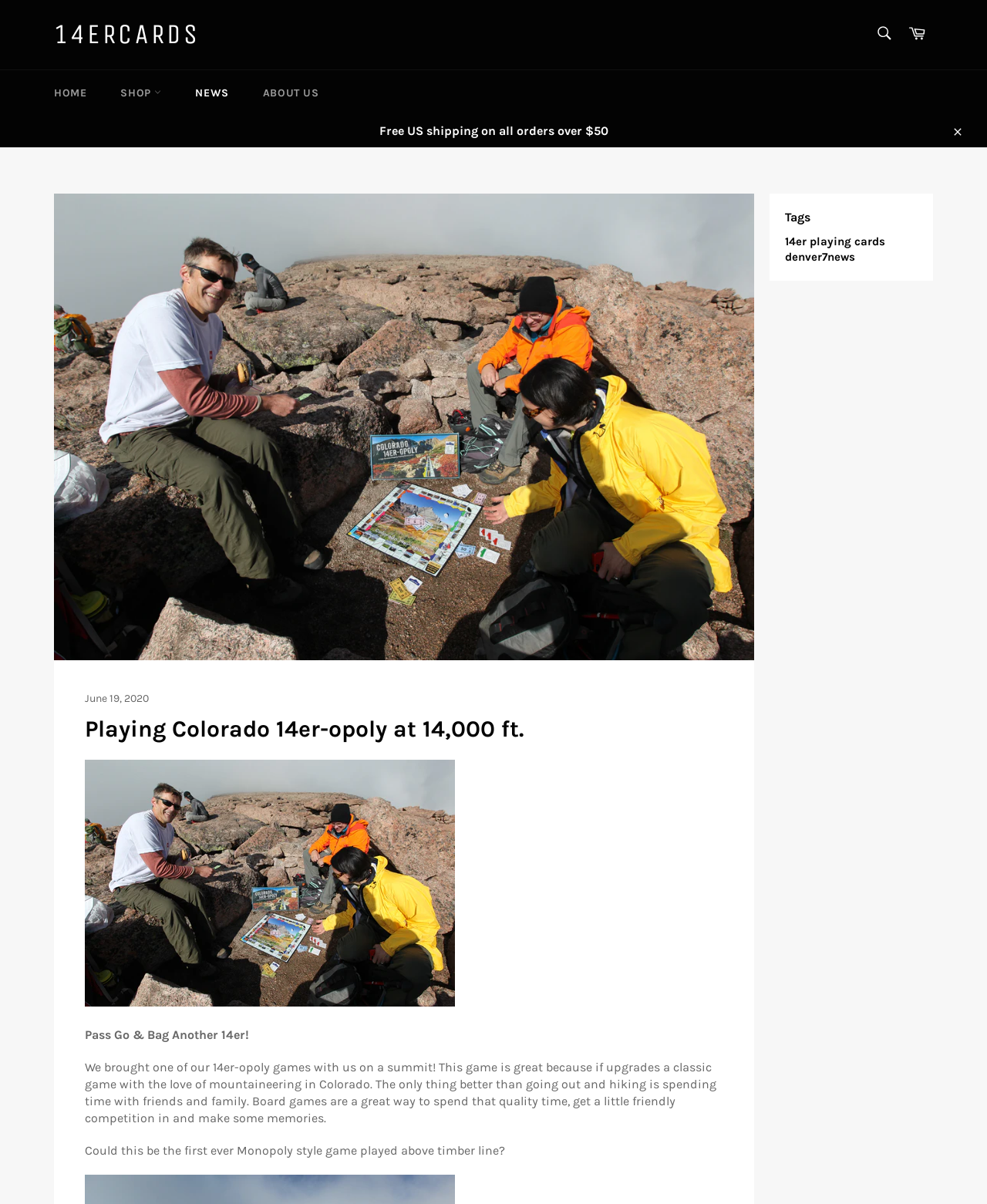Please identify the bounding box coordinates of where to click in order to follow the instruction: "View SHOP".

[0.107, 0.058, 0.179, 0.096]